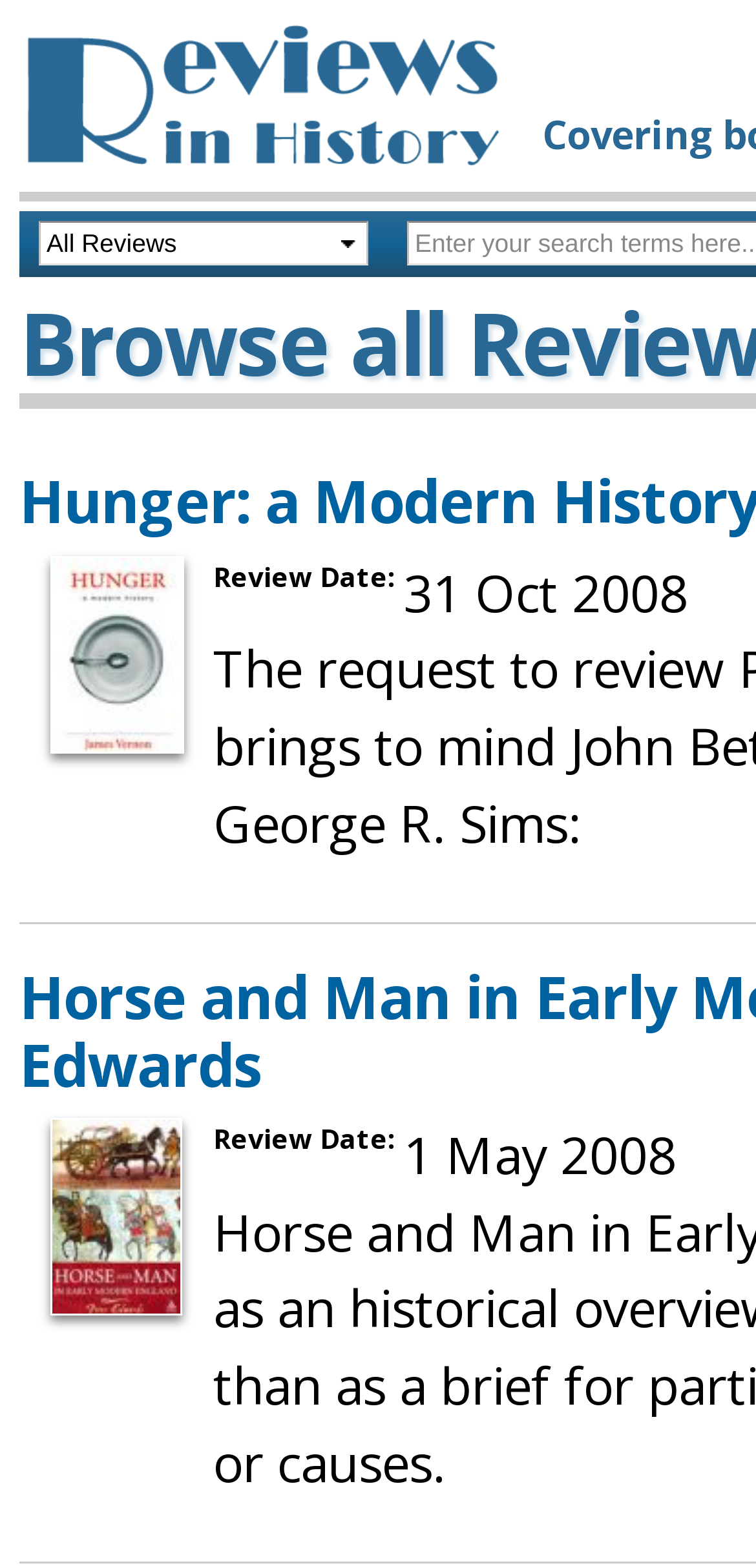What is the earliest review date?
Based on the image, answer the question with a single word or brief phrase.

1 May 2008